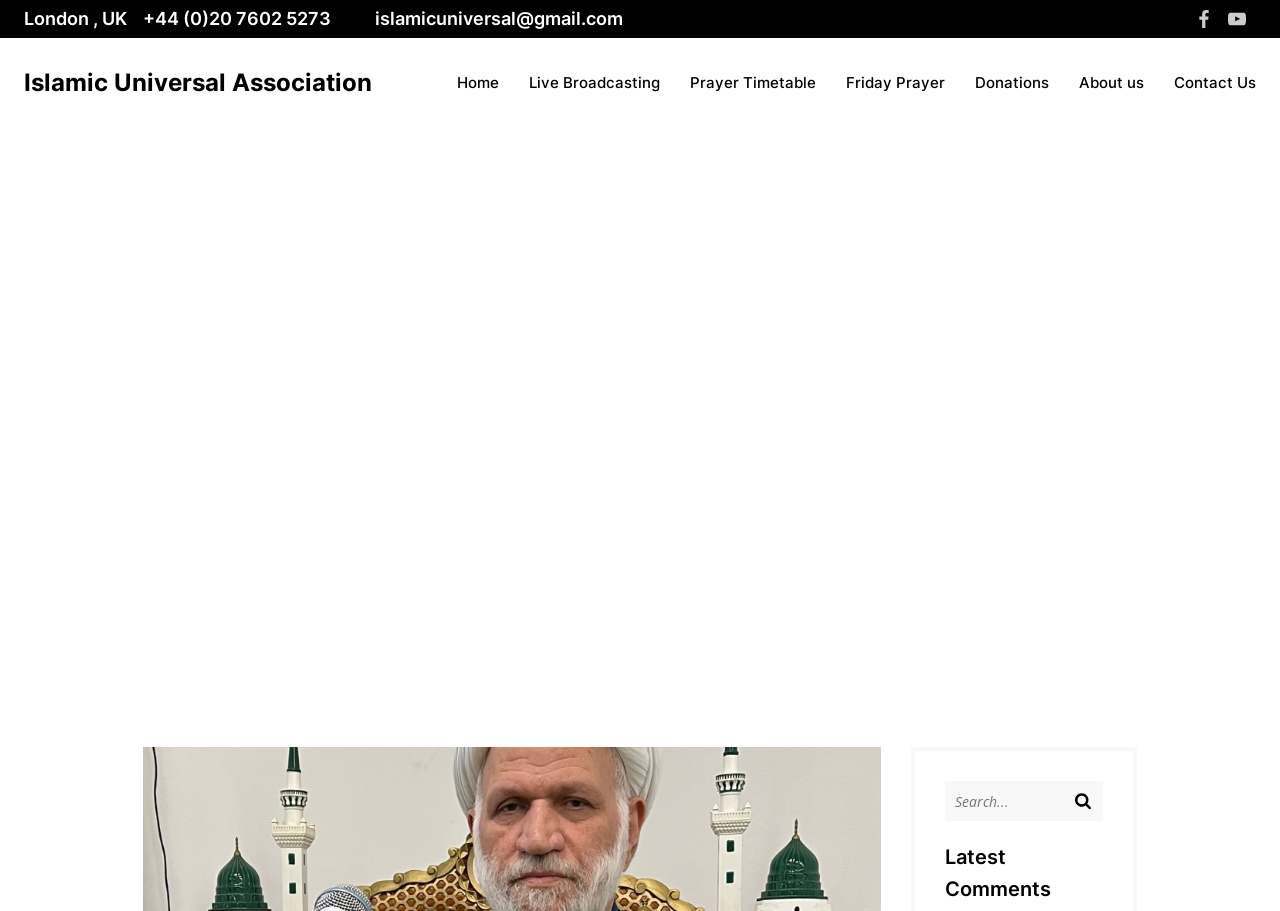What is the purpose of the textbox at the bottom of the webpage?
Answer the question with a single word or phrase, referring to the image.

Search